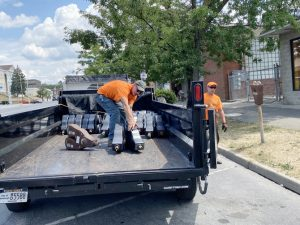Give a one-word or phrase response to the following question: What is being replaced in the city?

outdated parking meters